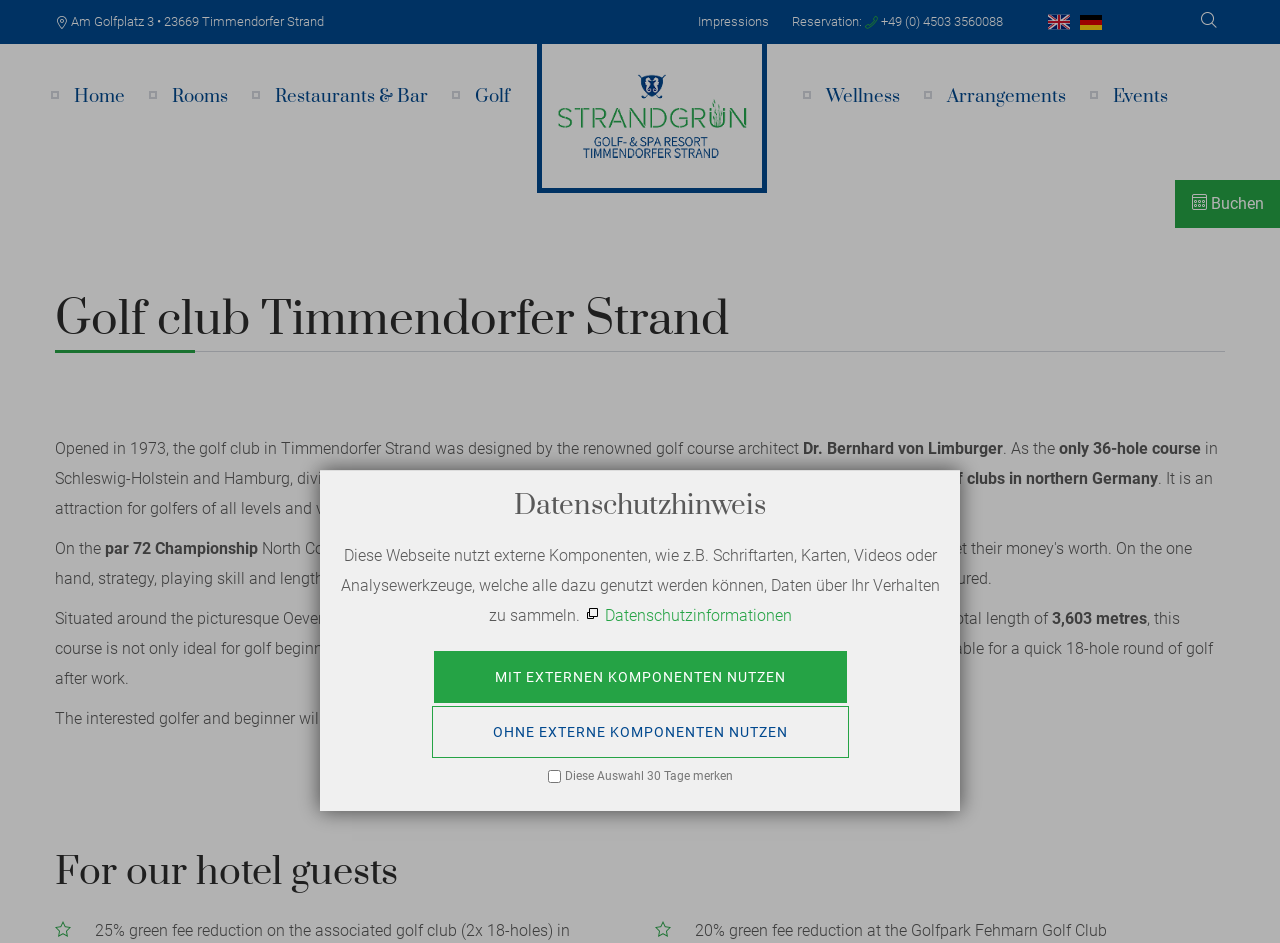Determine the bounding box coordinates of the target area to click to execute the following instruction: "Search for news."

None